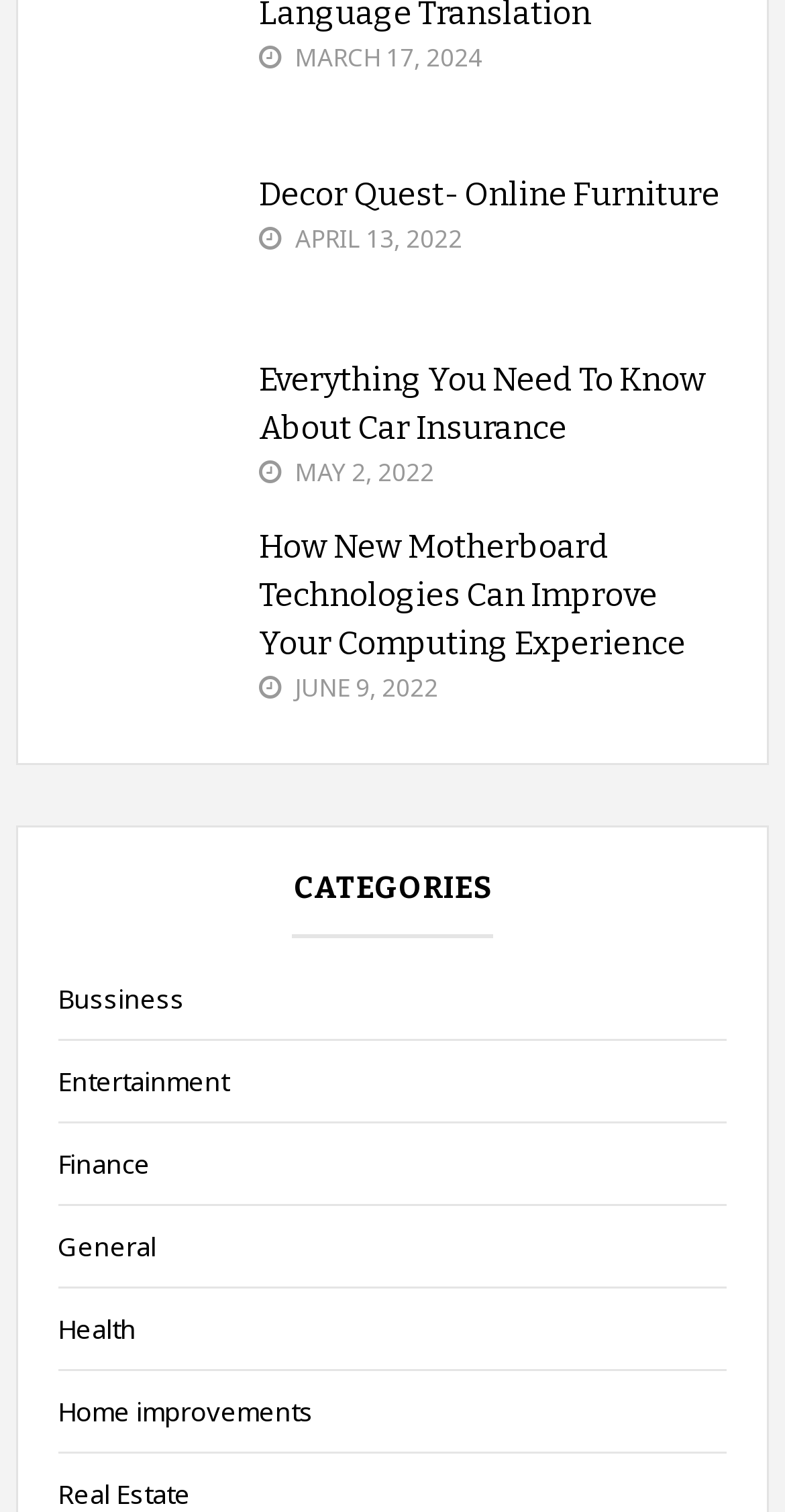Please answer the following question using a single word or phrase: 
How many links are related to furniture?

2